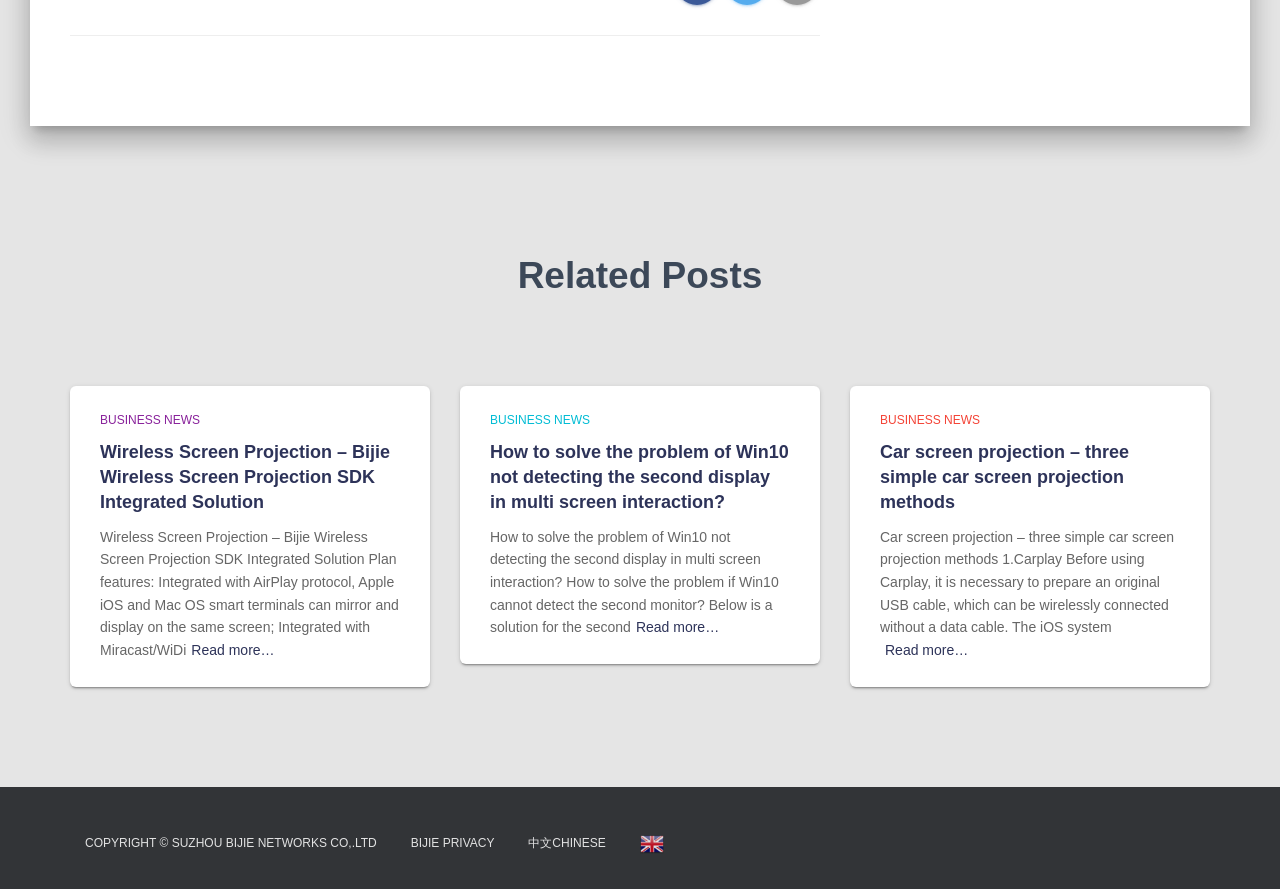What is the purpose of the 'Related Posts' section?
Please provide a single word or phrase as your answer based on the image.

To show related posts